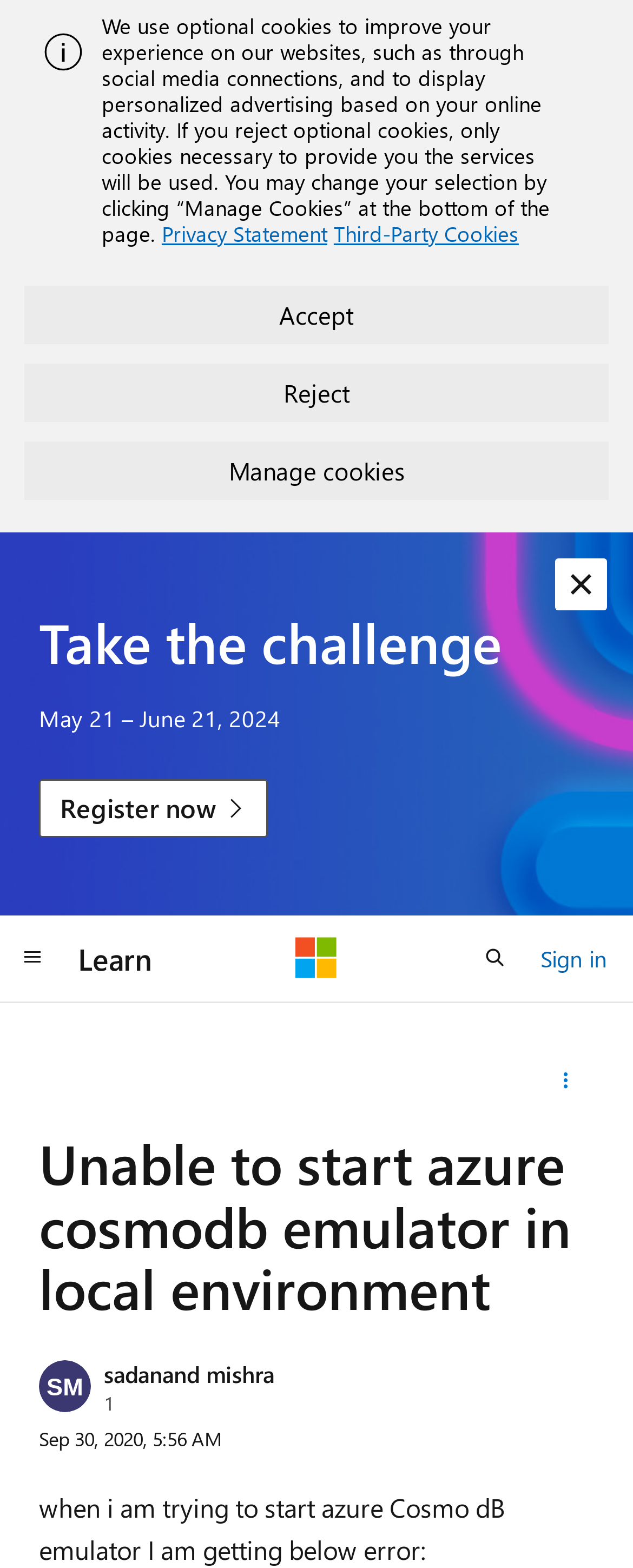Give a detailed overview of the webpage's appearance and contents.

This webpage appears to be a question and answer forum, specifically a Microsoft Q&A page. At the top, there is an alert box with an image and a message about optional cookies, along with buttons to accept, reject, or manage cookies. Below this, there is a heading "Take the challenge" with a registration link and a date range. 

On the top right, there is a global navigation button, followed by links to "Learn" and "Microsoft". A search button and a sign-in link are also present. 

The main content of the page is a question titled "Unable to start azure cosmodb emulator in local environment", asked by user "sadanand mishra" on September 30, 2020. The question describes an error encountered while trying to start the Azure Cosmo DB emulator. There is a disclosure triangle to share the question.